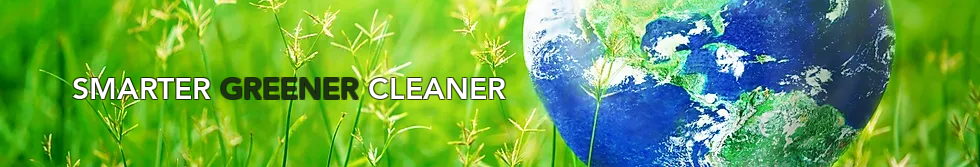Please provide a brief answer to the following inquiry using a single word or phrase:
What is the goal of the initiatives depicted in the image?

Achieving net-zero emissions